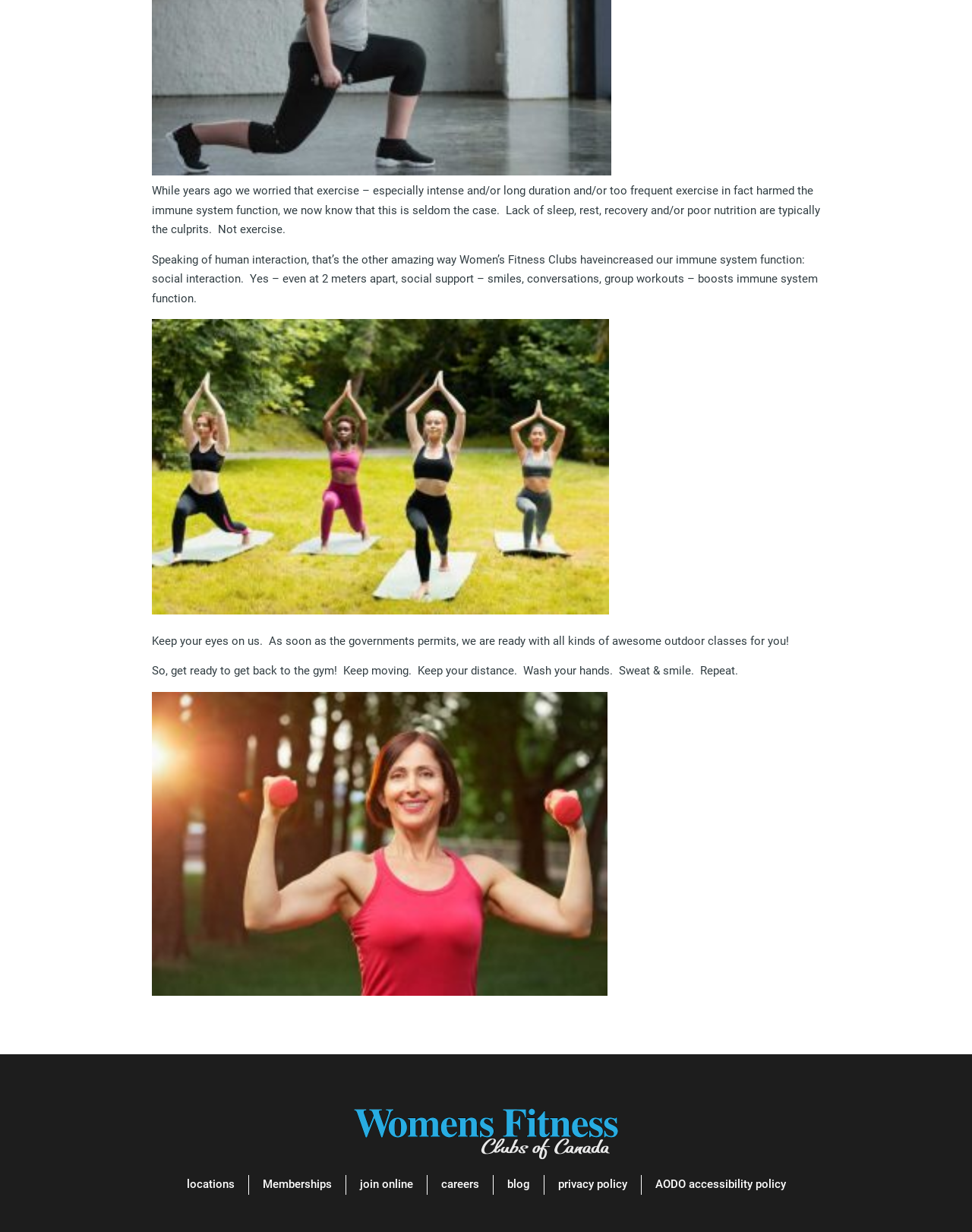Use a single word or phrase to answer the question:
What is the purpose of the outdoor classes mentioned on the webpage?

for the users